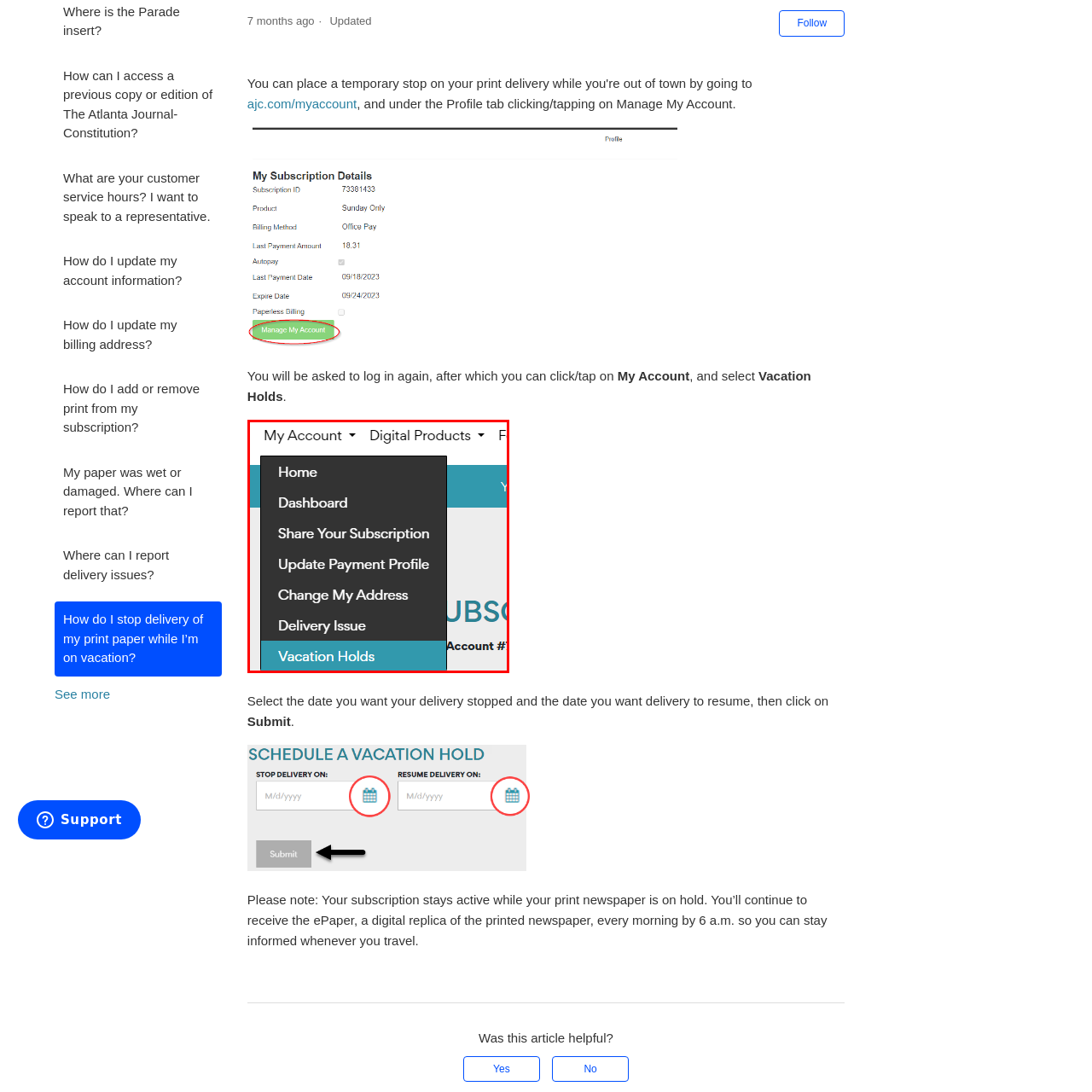Elaborate on the image contained within the red outline, providing as much detail as possible.

The image features a dropdown menu from a user account interface, titled "My Account." In this menu, various options are listed for managing account settings and subscriptions. The highlighted option is "Vacation Holds," indicating the user's choice to manage their newspaper delivery during time away. Other listed options include "Home," "Dashboard," "Share Your Subscription," "Update Payment Profile," "Change My Address," and "Delivery Issue." This menu is essential for users seeking to make adjustments to their subscriptions, ensuring seamless newspaper delivery even while they are traveling.